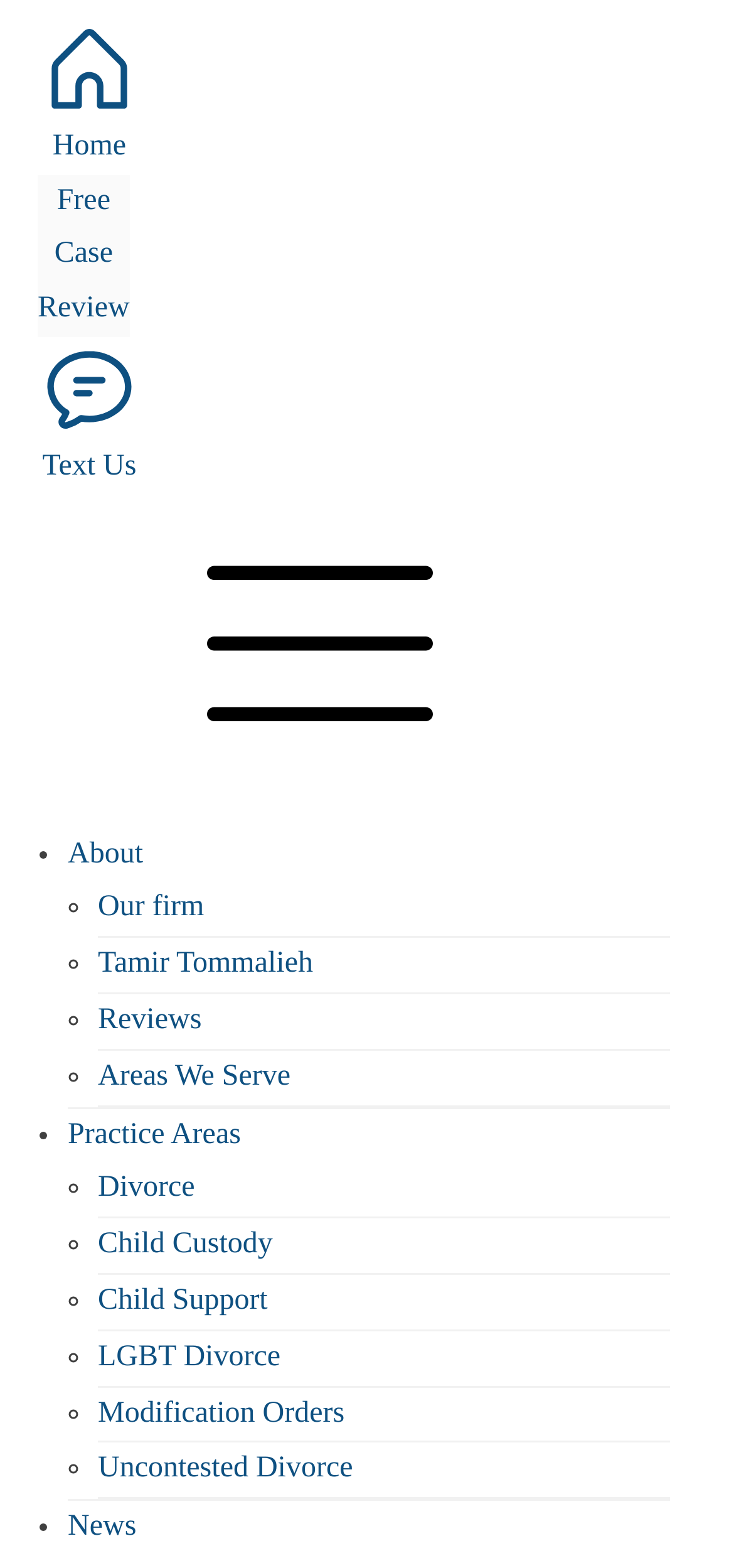Please identify the bounding box coordinates of the element on the webpage that should be clicked to follow this instruction: "Click the Home link". The bounding box coordinates should be given as four float numbers between 0 and 1, formatted as [left, top, right, bottom].

[0.051, 0.111, 0.177, 0.215]